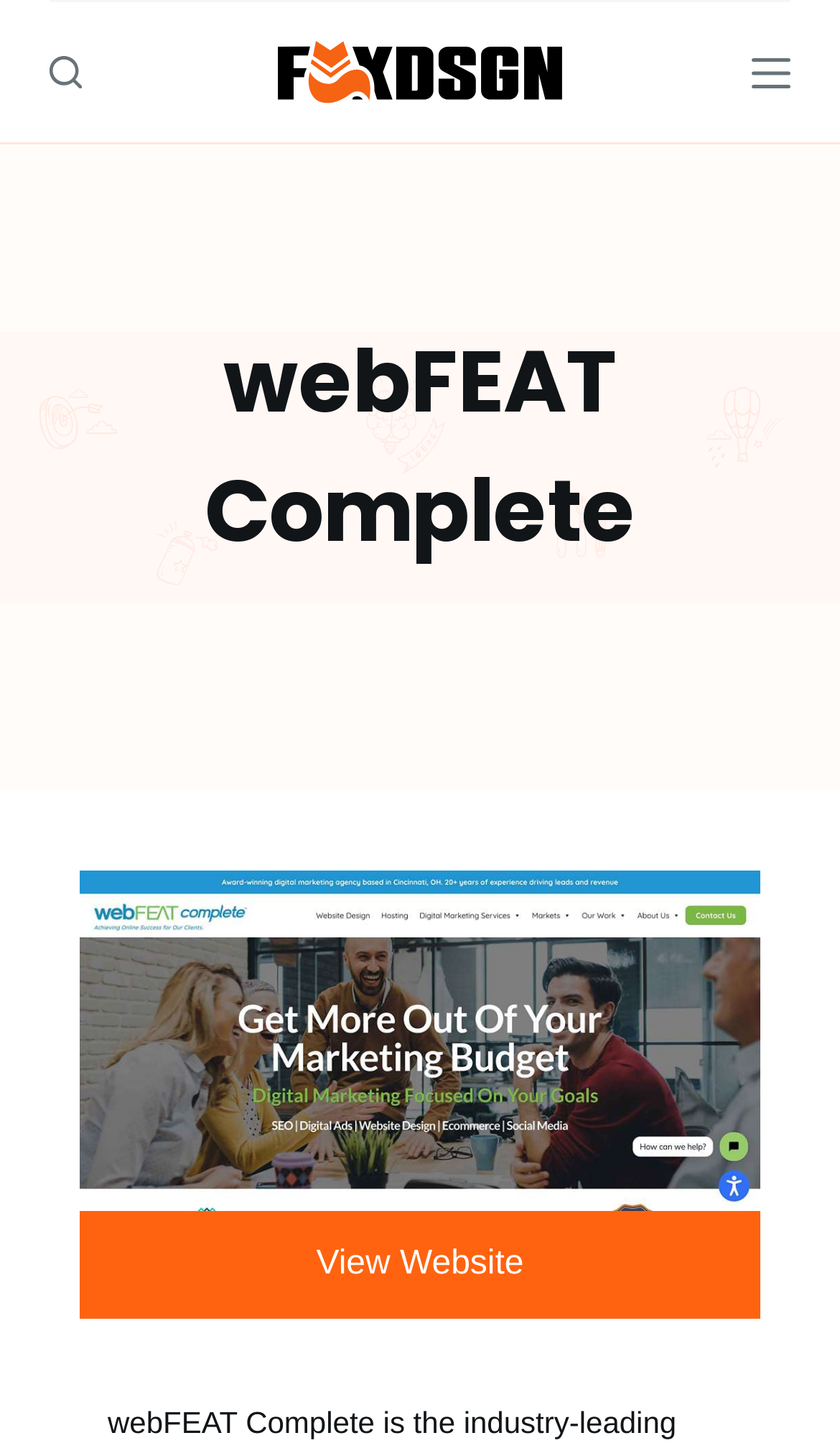Provide a short, one-word or phrase answer to the question below:
How many links are present in the top section of the page?

3